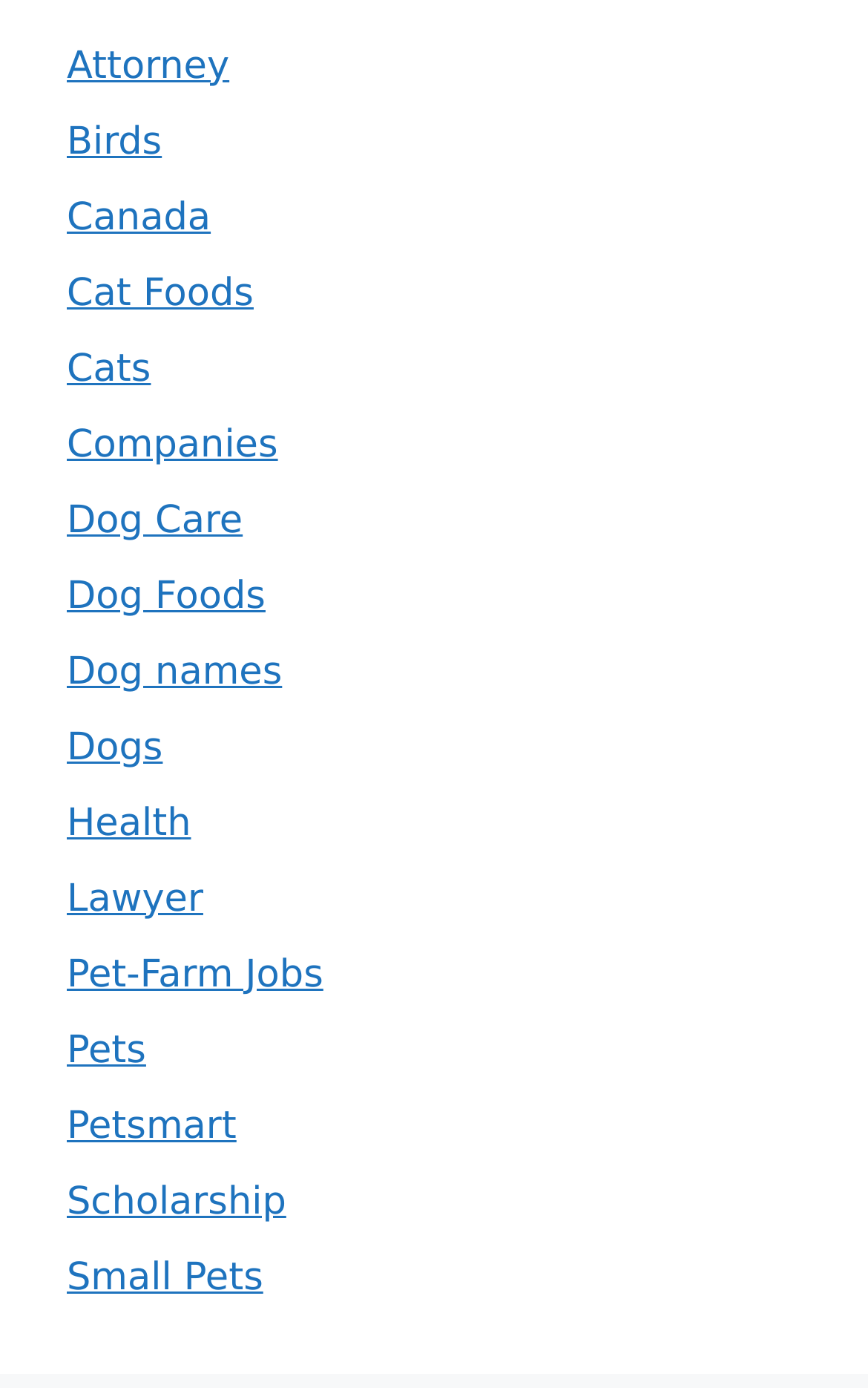Show the bounding box coordinates of the element that should be clicked to complete the task: "Click on Attorney link".

[0.077, 0.031, 0.264, 0.063]